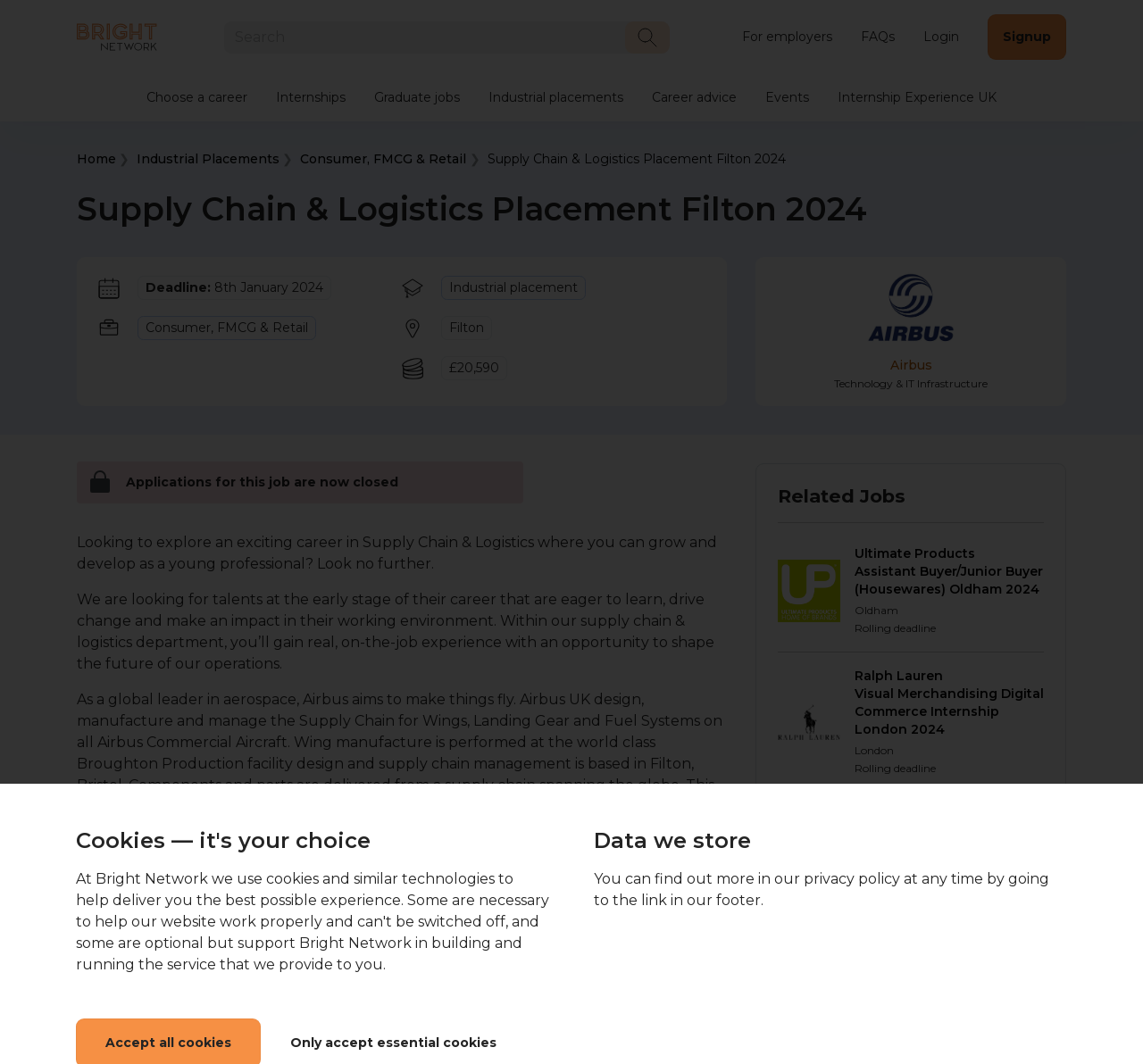Please identify the bounding box coordinates for the region that you need to click to follow this instruction: "Learn more about the job".

[0.305, 0.846, 0.398, 0.879]